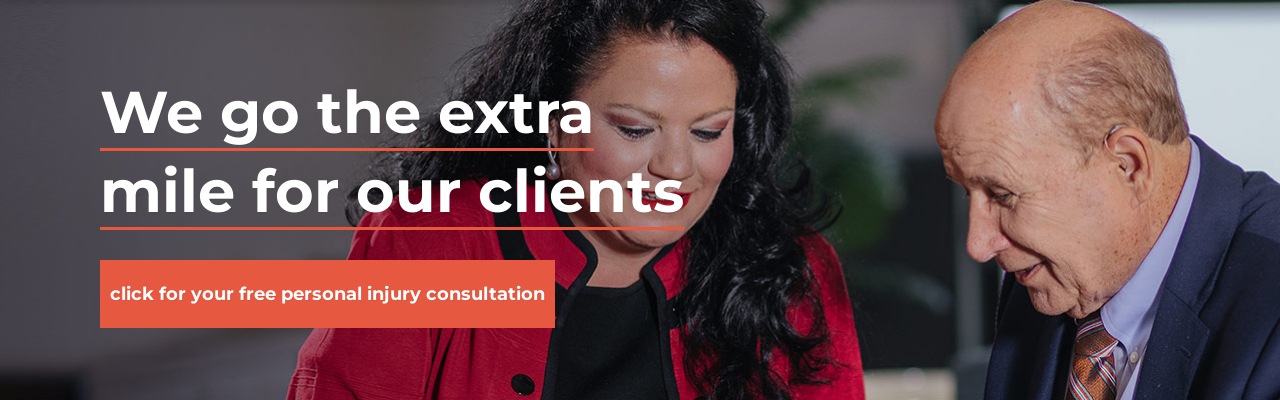Give a complete and detailed account of the image.

The image features a dynamic scene depicting two professionals engaged in a thoughtful discussion, likely regarding client matters. Prominently displayed in bold, white text is the phrase "We go the extra mile for our clients," emphasizing the firm's commitment to exceptional service. Below that, a bright orange button invites viewers to "click for your free personal injury consultation," suggesting a strong call to action aimed at potential clients seeking legal assistance. The backdrop features a blurred office setting, conveying a sense of professionalism and focus on client relationships. This image is aligned with the firm’s mission of providing dedicated support to those in need of legal representation.